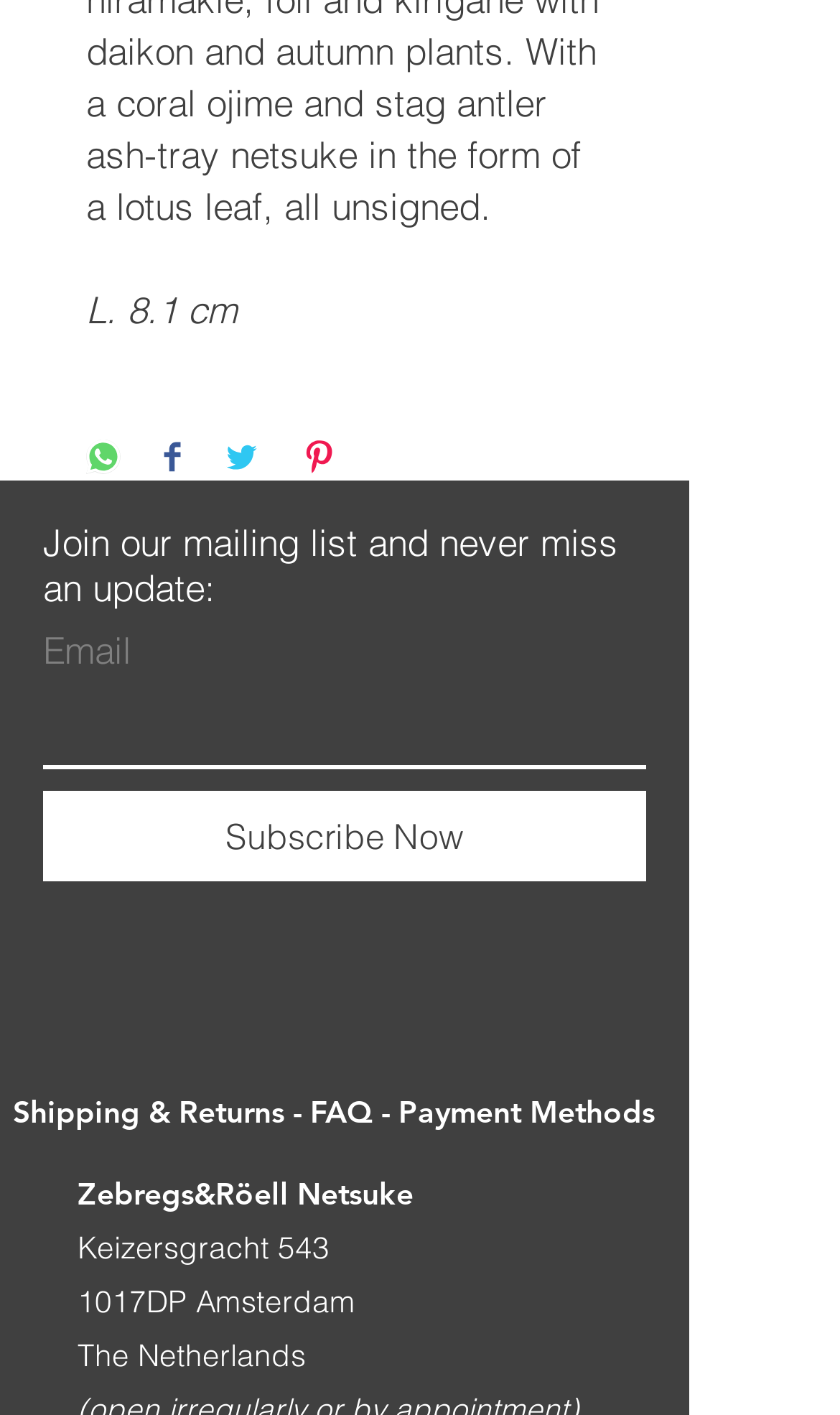Show me the bounding box coordinates of the clickable region to achieve the task as per the instruction: "Enter Email".

[0.051, 0.486, 0.769, 0.544]